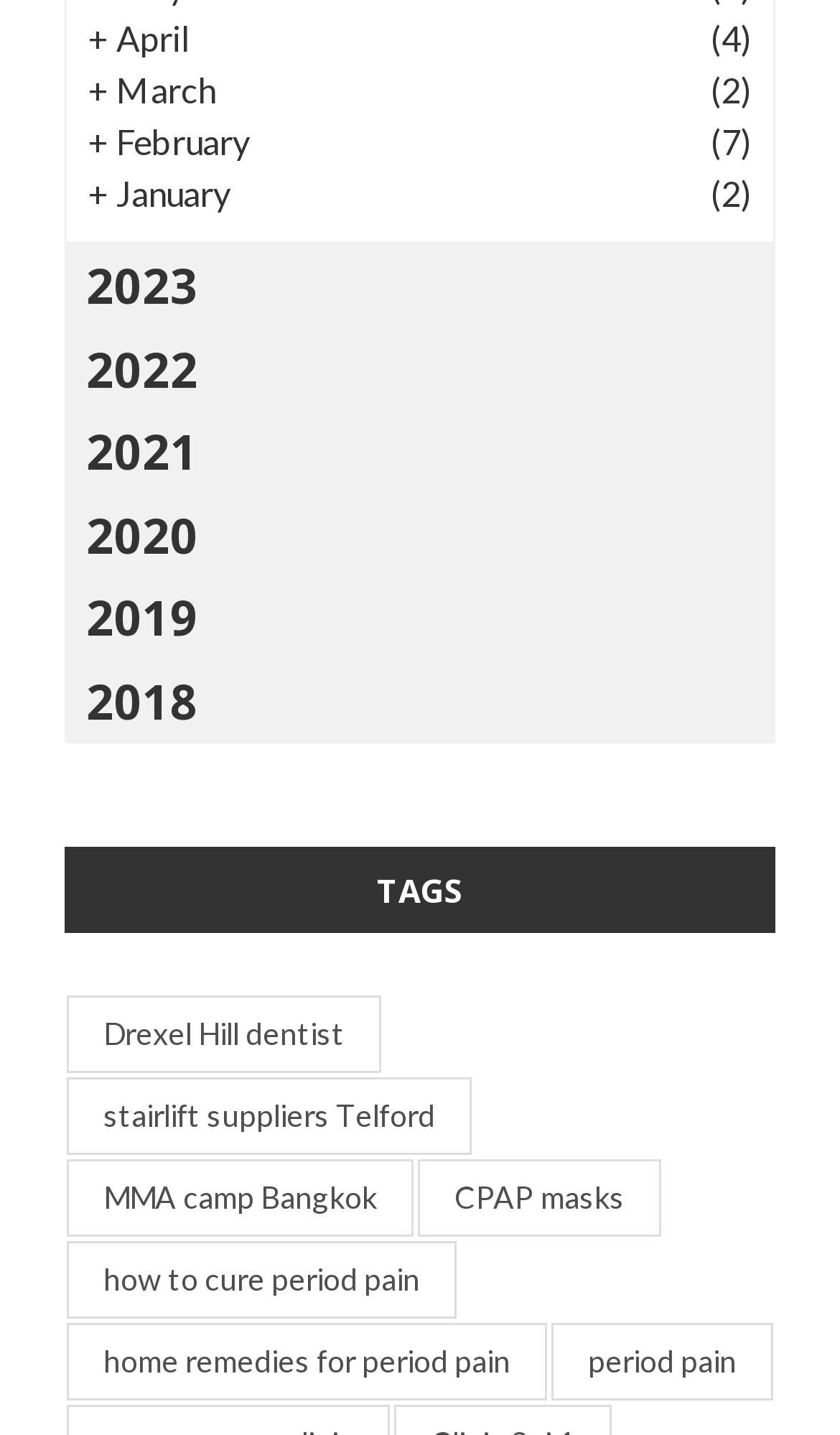Specify the bounding box coordinates of the area to click in order to follow the given instruction: "Go to 2023 page."

[0.077, 0.17, 0.923, 0.228]